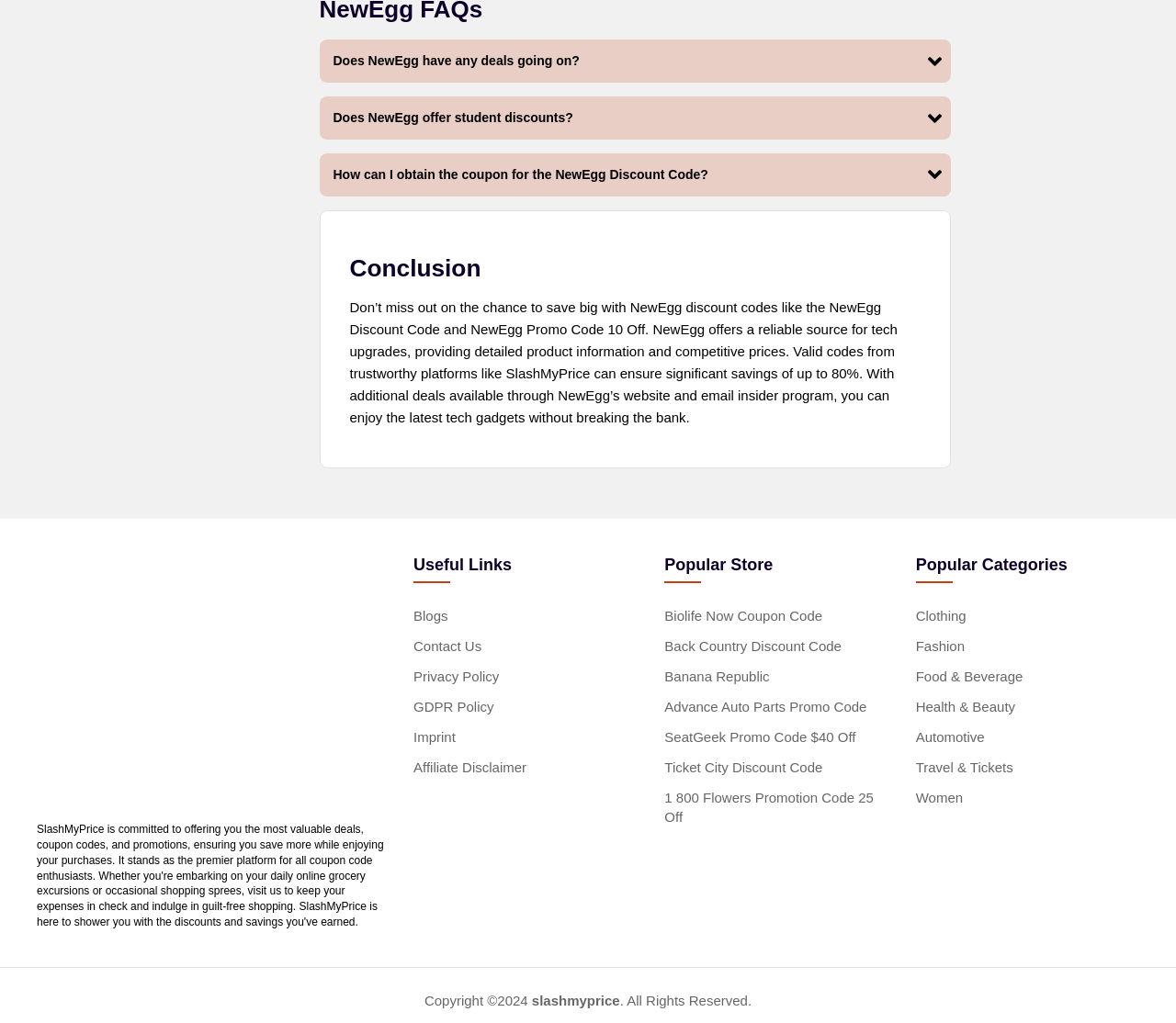Determine the bounding box for the HTML element described here: "Affiliate Disclaimer". The coordinates should be given as [left, top, right, bottom] with each number being a float between 0 and 1.

[0.352, 0.742, 0.448, 0.757]